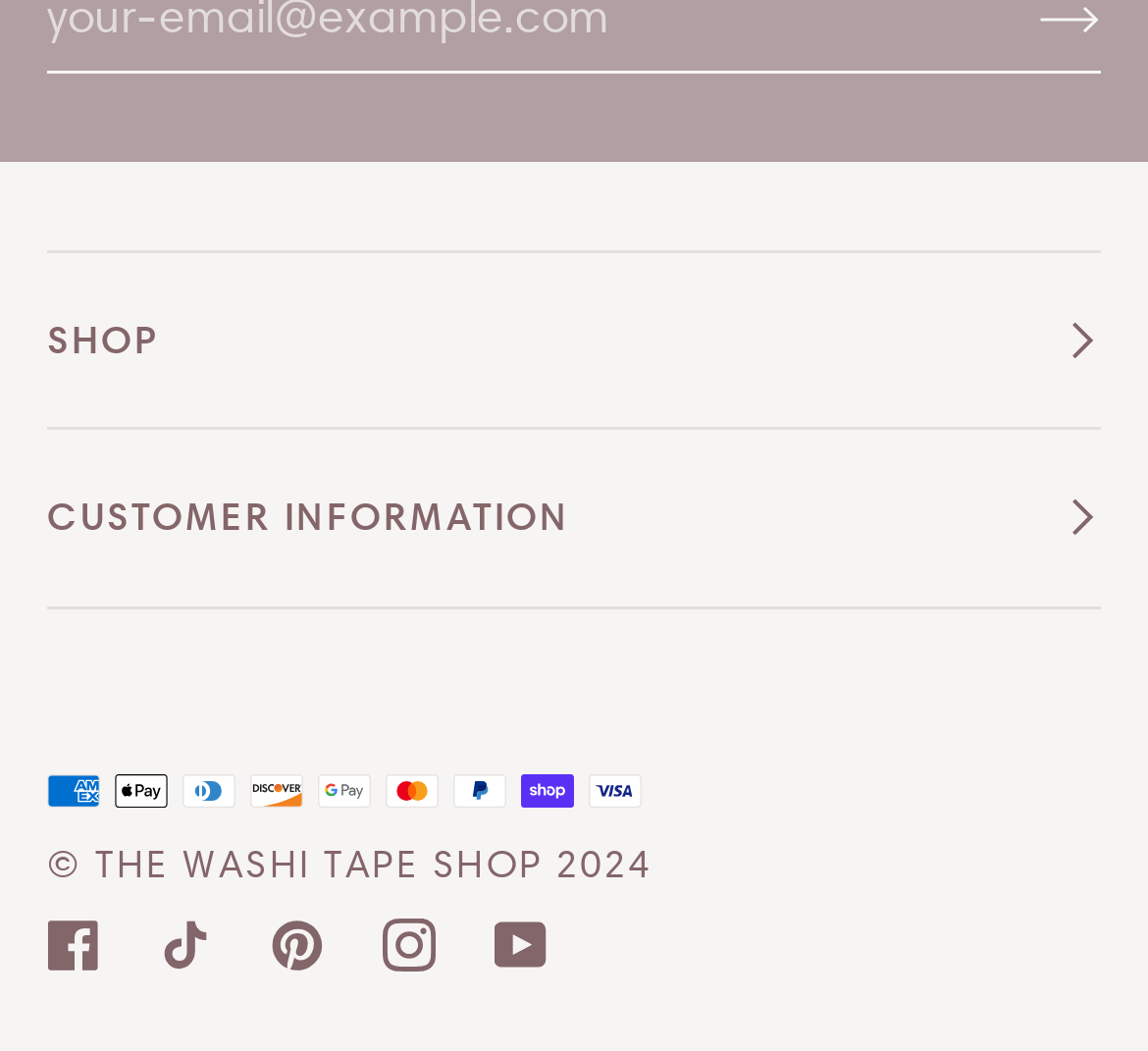What is the first payment method listed?
Analyze the screenshot and provide a detailed answer to the question.

The first payment method listed is American Express, which is indicated by the image element with the bounding box coordinates [0.041, 0.738, 0.087, 0.77] and OCR text 'American Express'.